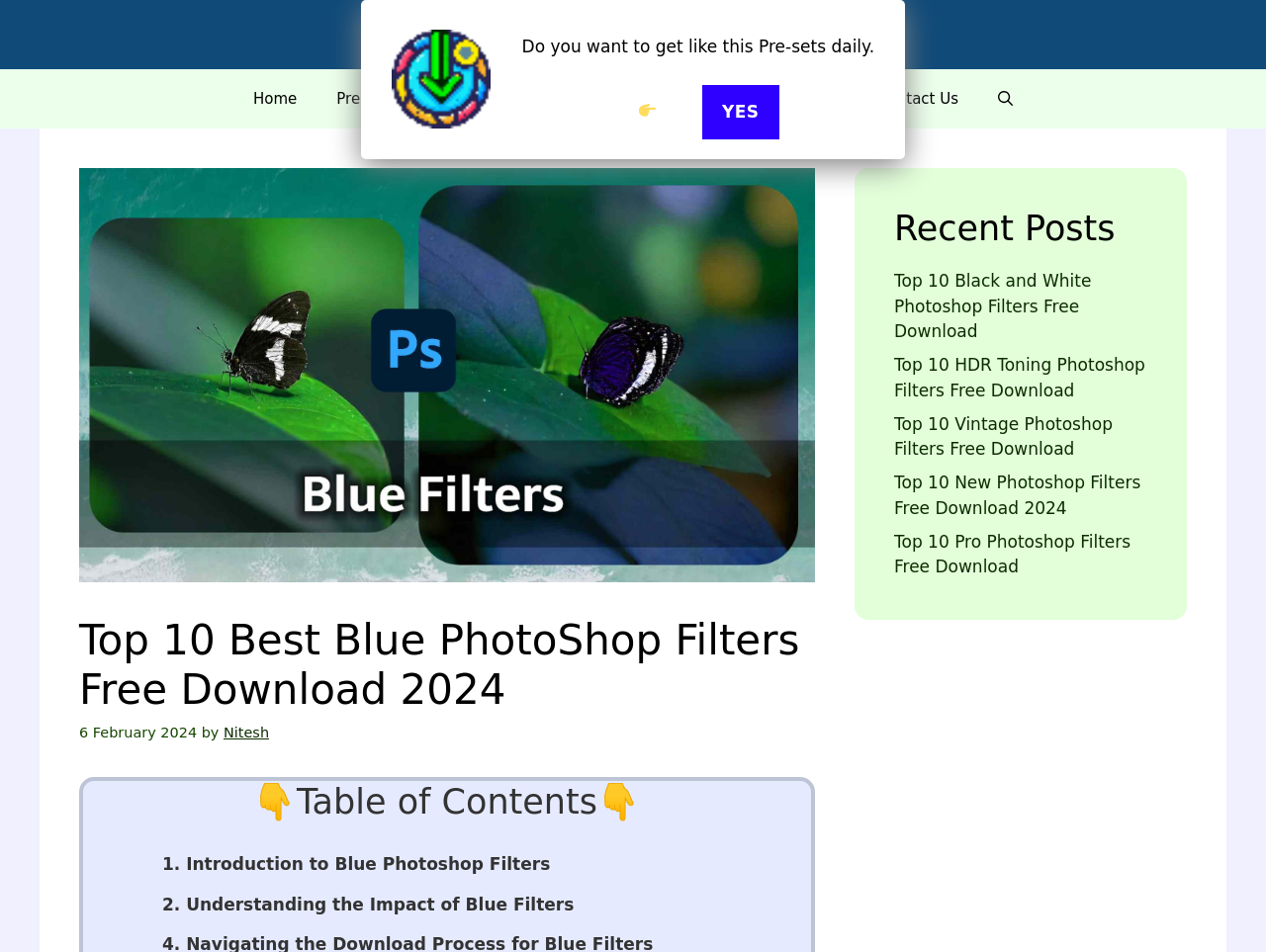Determine the bounding box coordinates for the region that must be clicked to execute the following instruction: "Open the search".

[0.773, 0.073, 0.816, 0.135]